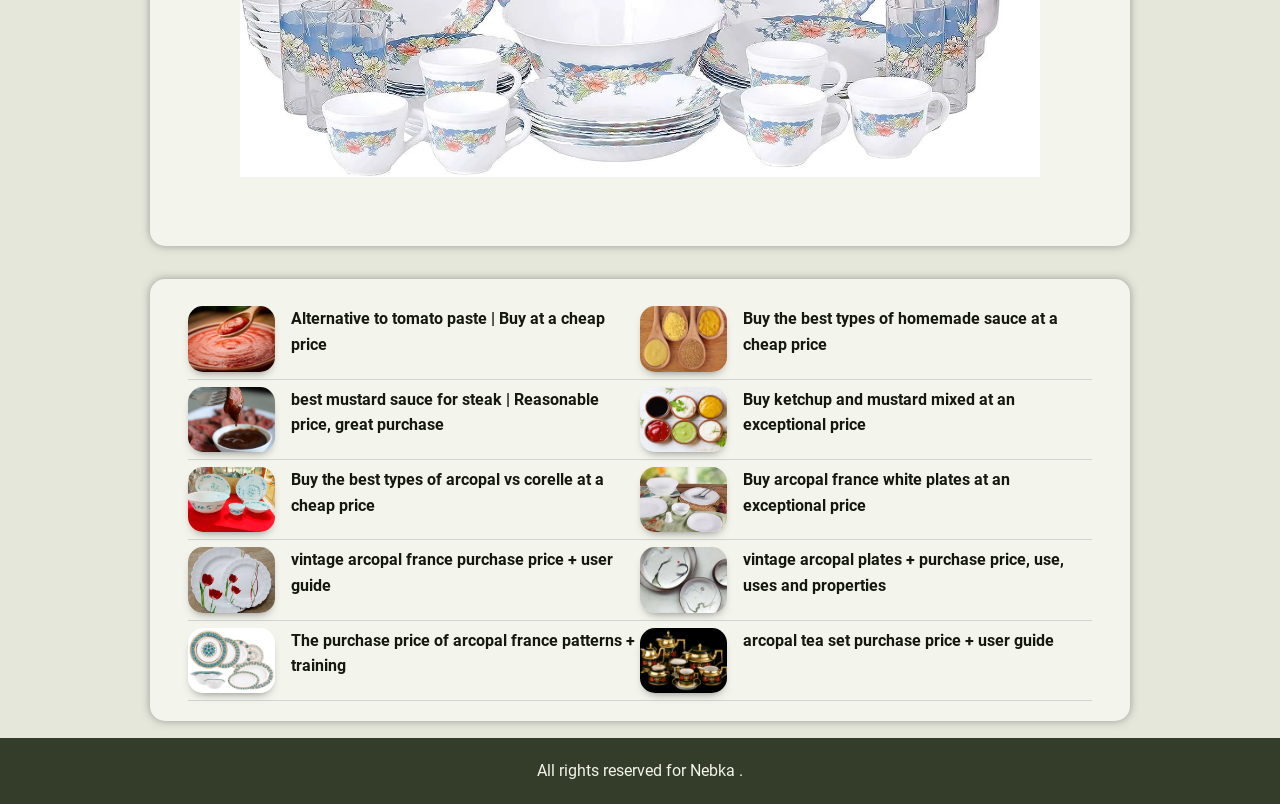Are there any user guides or training resources available for the products?
Respond with a short answer, either a single word or a phrase, based on the image.

Yes